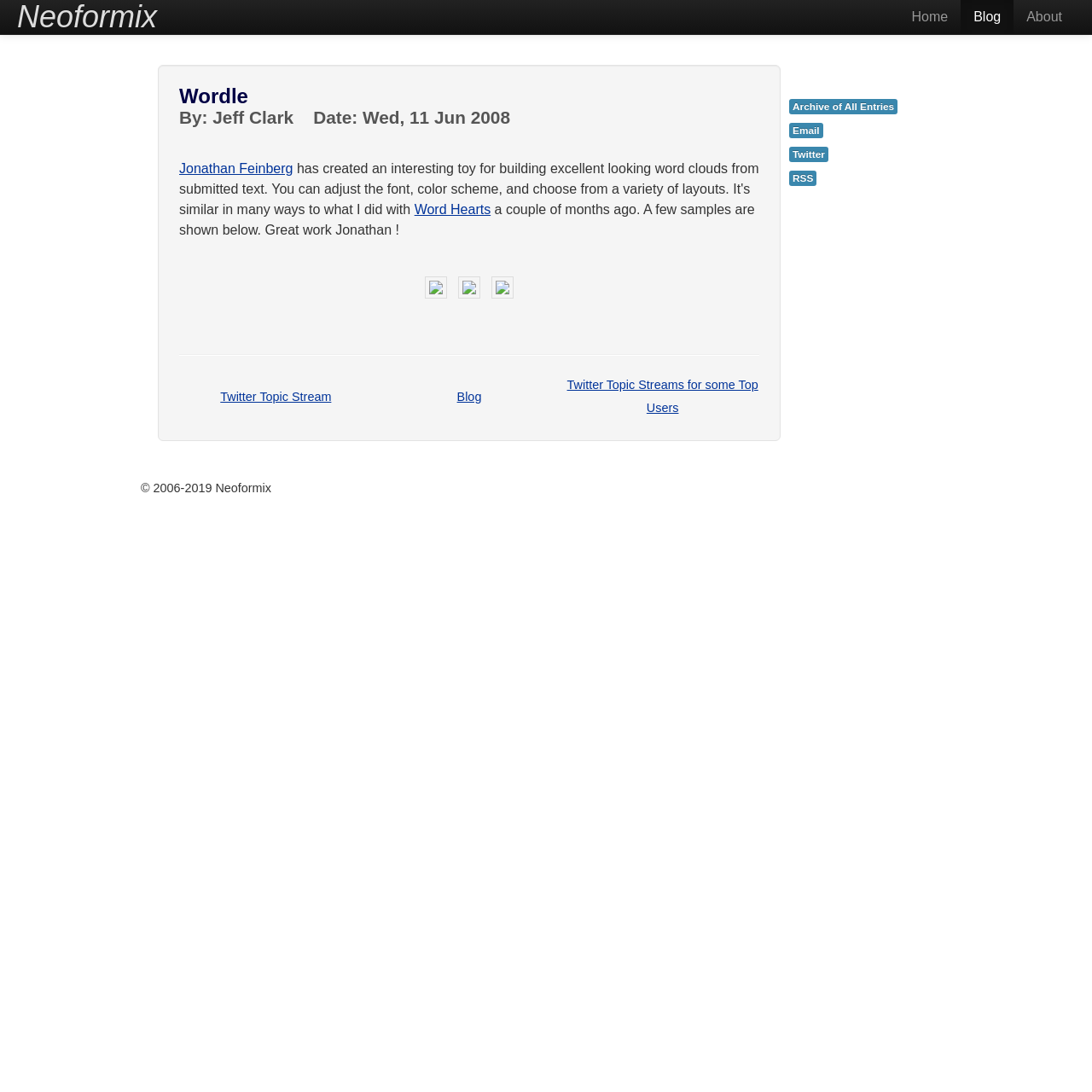What is the name of the website's author?
From the screenshot, provide a brief answer in one word or phrase.

Jeff Clark